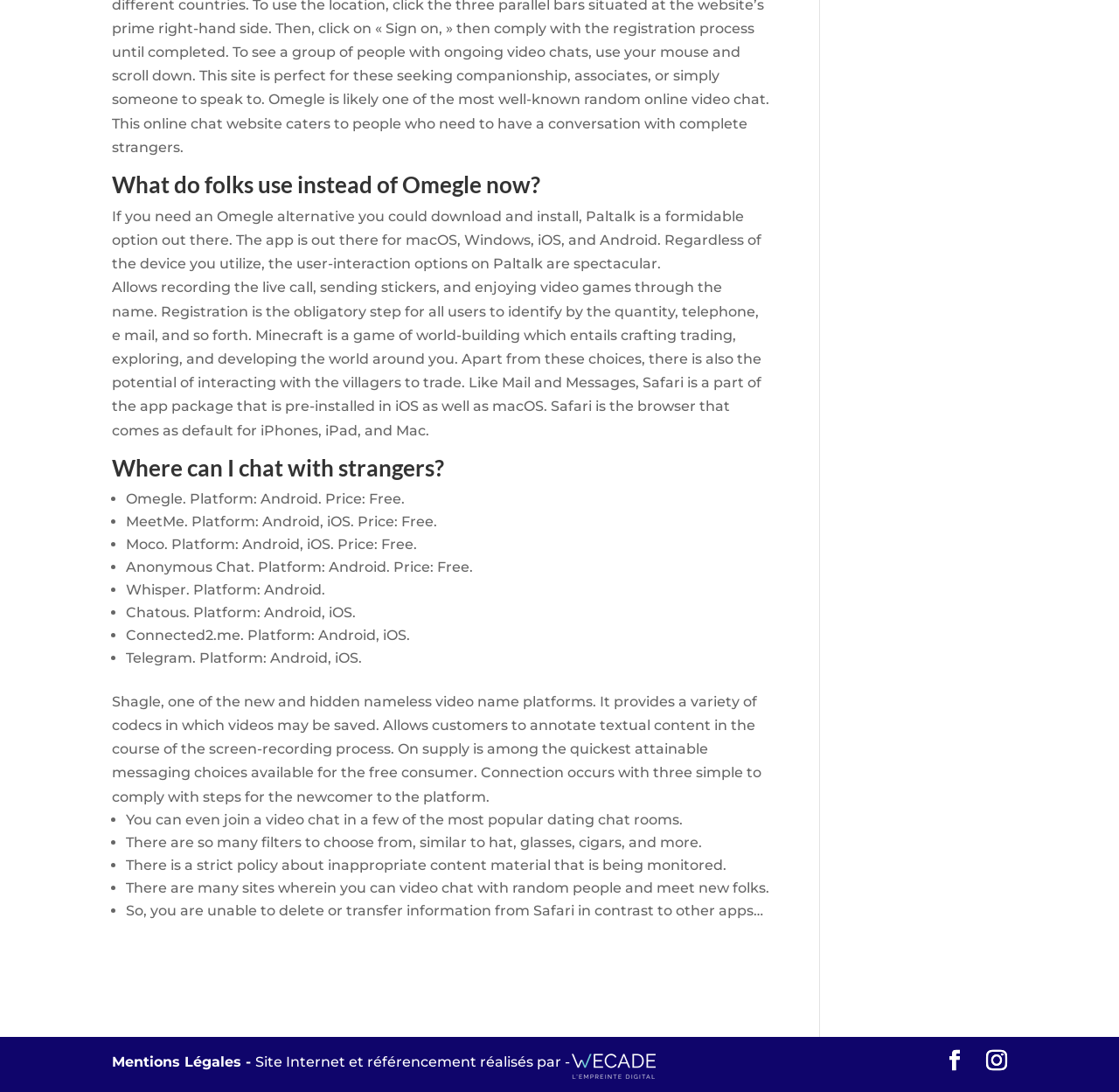Please determine the bounding box coordinates, formatted as (top-left x, top-left y, bottom-right x, bottom-right y), with all values as floating point numbers between 0 and 1. Identify the bounding box of the region described as: Facebook

[0.844, 0.961, 0.862, 0.983]